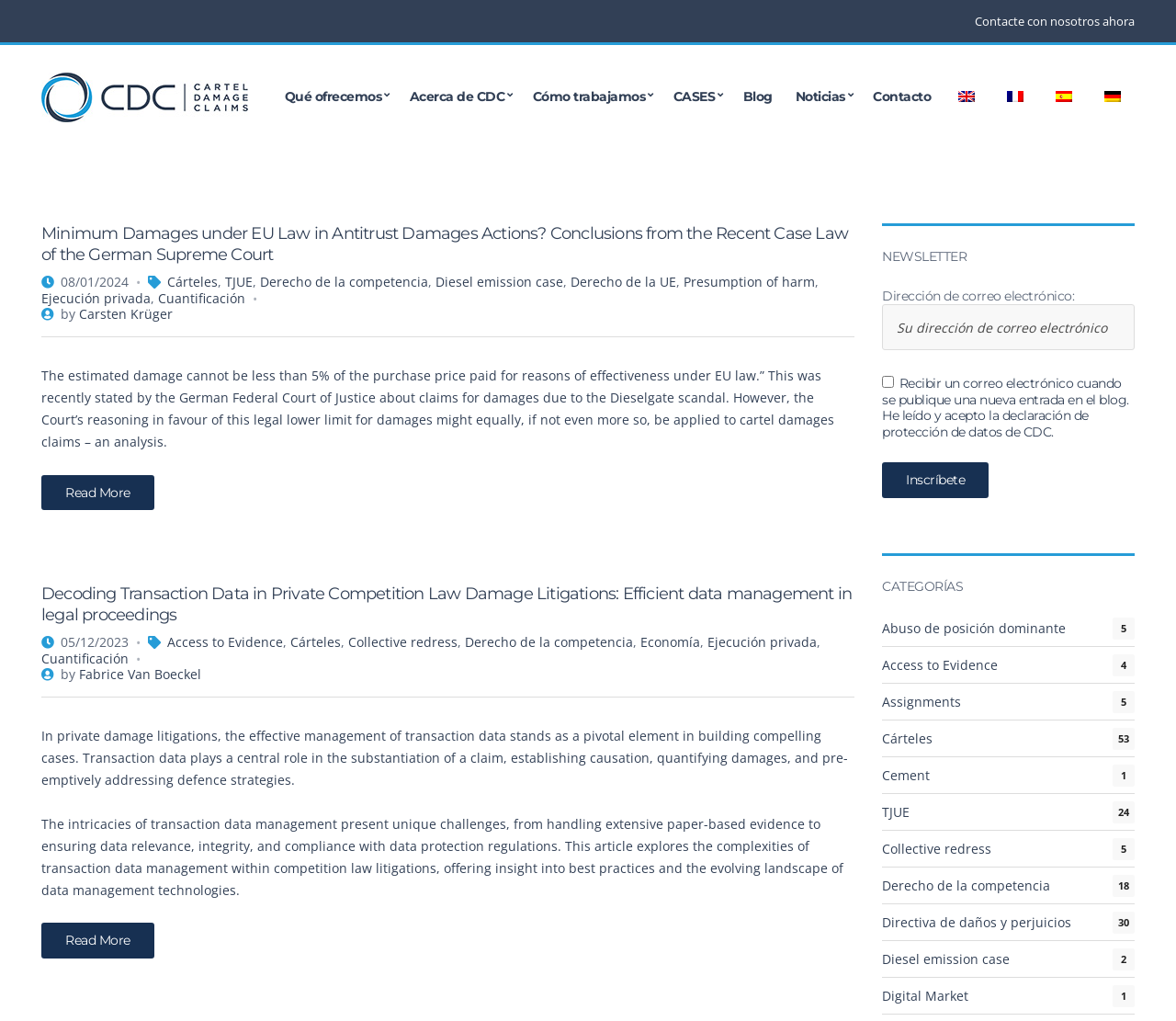Find the bounding box coordinates of the element to click in order to complete the given instruction: "Read more about 'Decoding Transaction Data in Private Competition Law Damage Litigations'."

[0.035, 0.465, 0.131, 0.5]